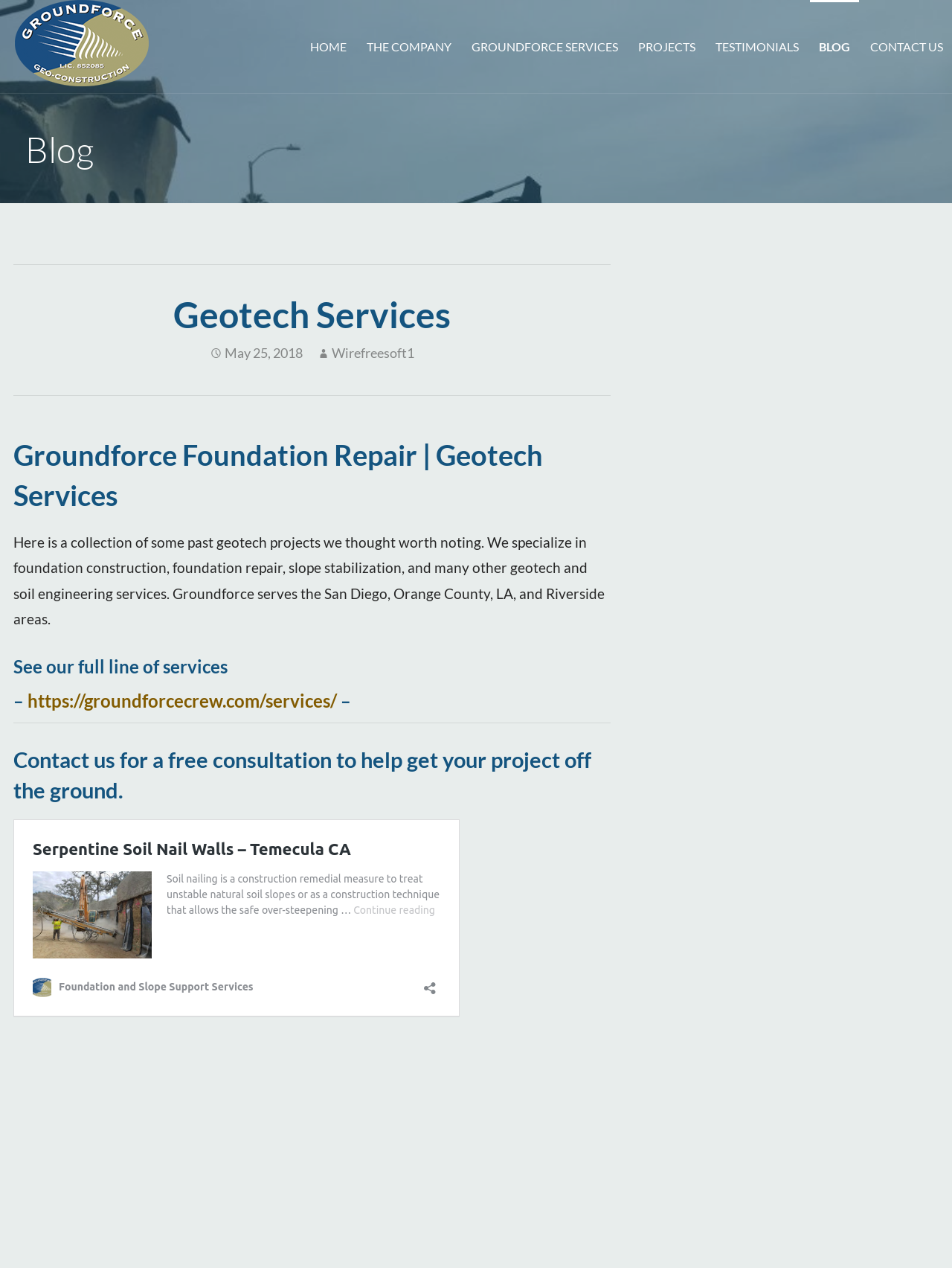Please provide a one-word or phrase answer to the question: 
What is the topic of the 'Serpentine Soil Nail Walls' project?

Geotechnical engineering